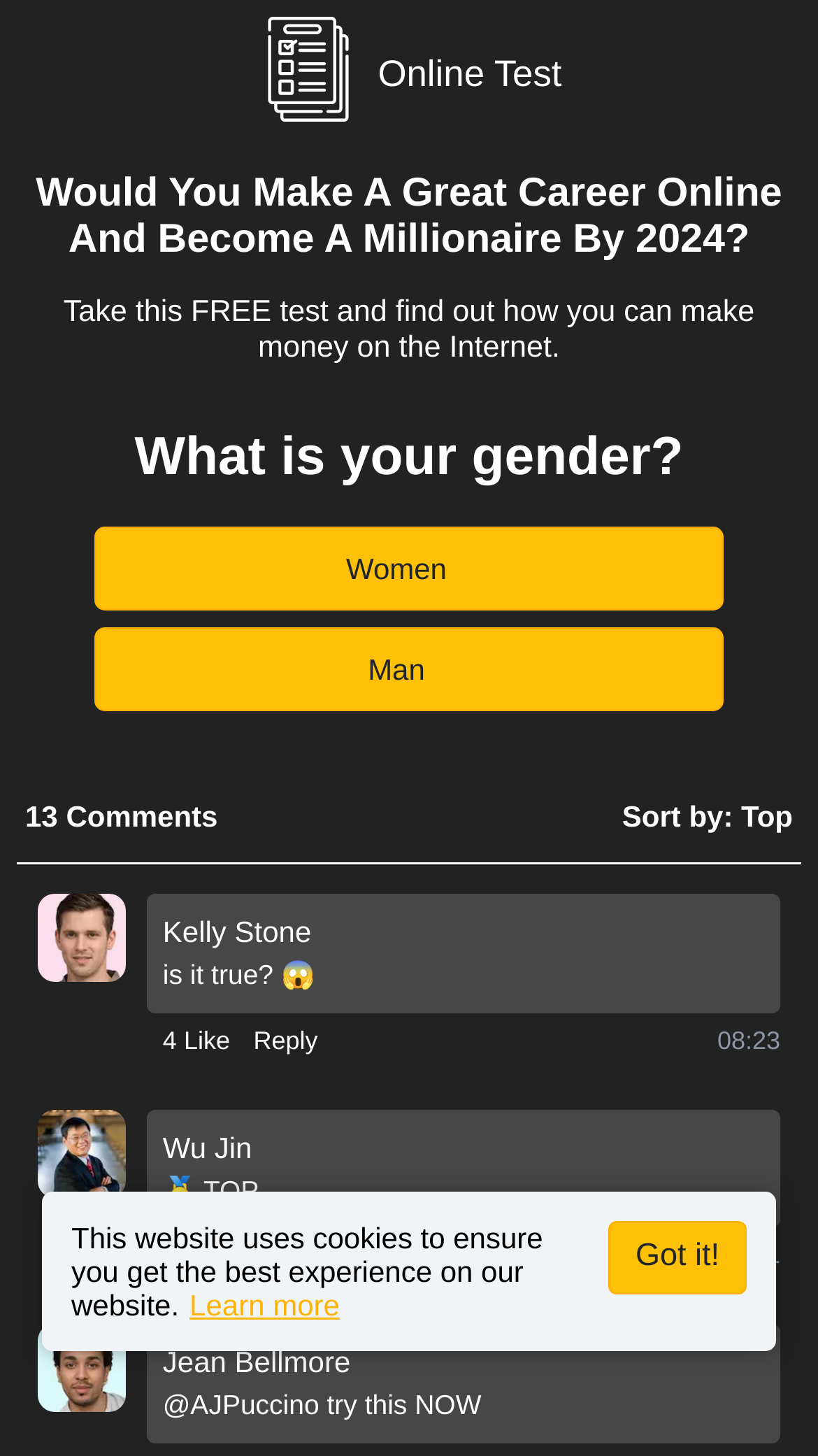Based on the image, give a detailed response to the question: How many comments are shown on the webpage?

The webpage displays three comments from users, each with a username, a comment, and buttons to like and reply. The comments are shown in a vertical list, with the most recent comment at the top.